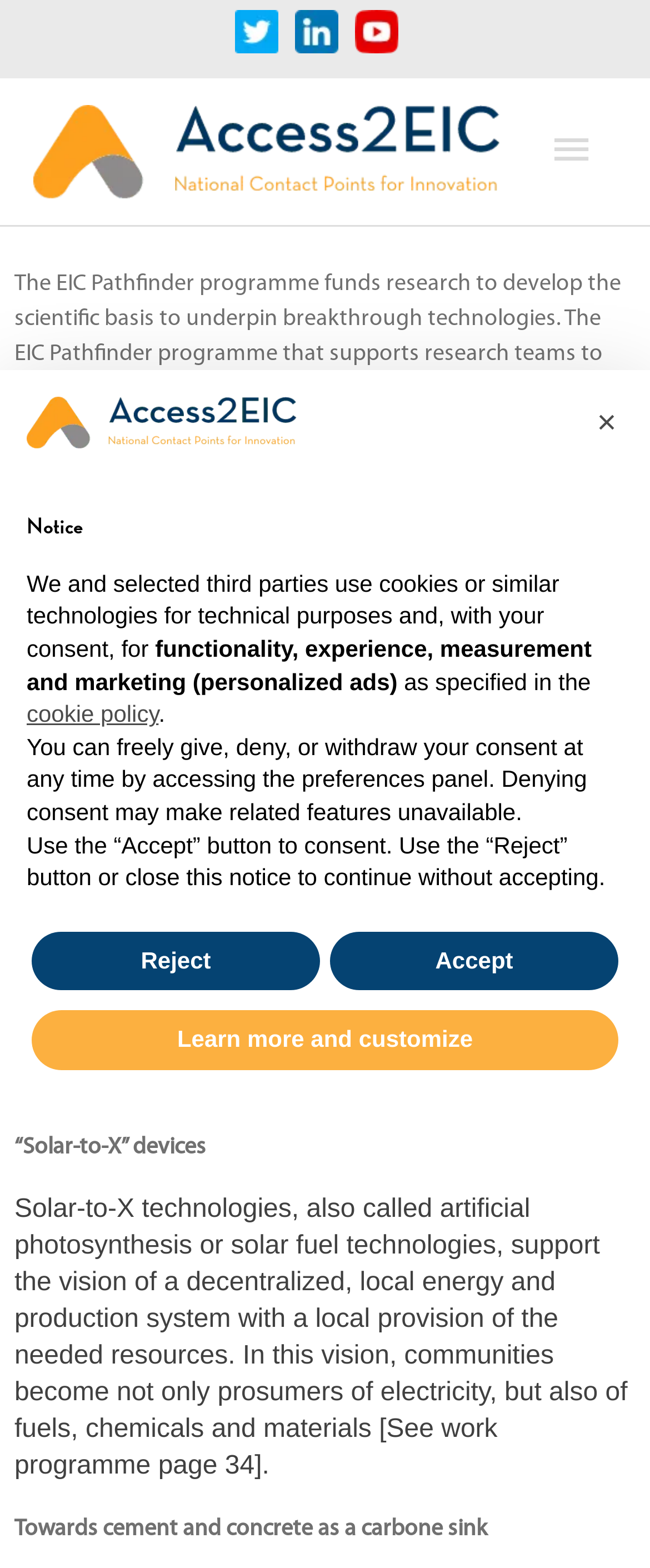Locate the bounding box coordinates of the clickable part needed for the task: "Click the 'Main Menu' button".

[0.81, 0.066, 0.949, 0.127]